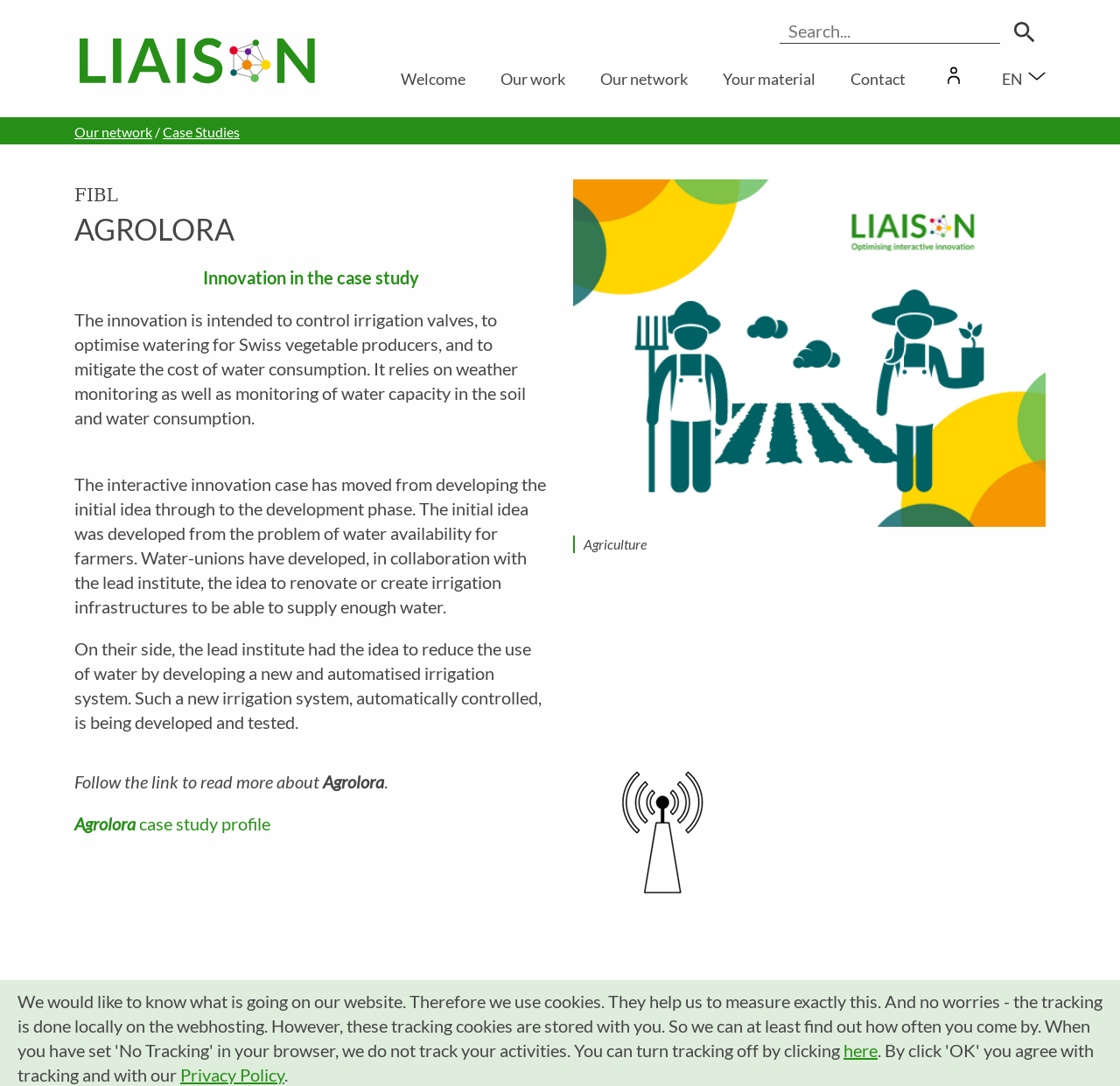Predict the bounding box coordinates for the UI element described as: "Home". The coordinates should be four float numbers between 0 and 1, presented as [left, top, right, bottom].

None